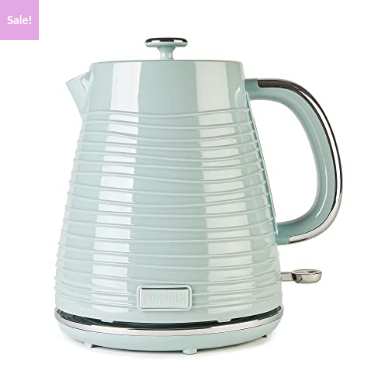Can you give a detailed response to the following question using the information from the image? Is the kettle equipped with automatic shutoff?

According to the caption, the kettle features 'an automatic shutoff and boil-dry protection for safety', which confirms that it is equipped with automatic shutoff.